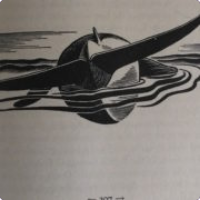Provide a short answer using a single word or phrase for the following question: 
What novel is the artwork inspired by?

Moby Dick